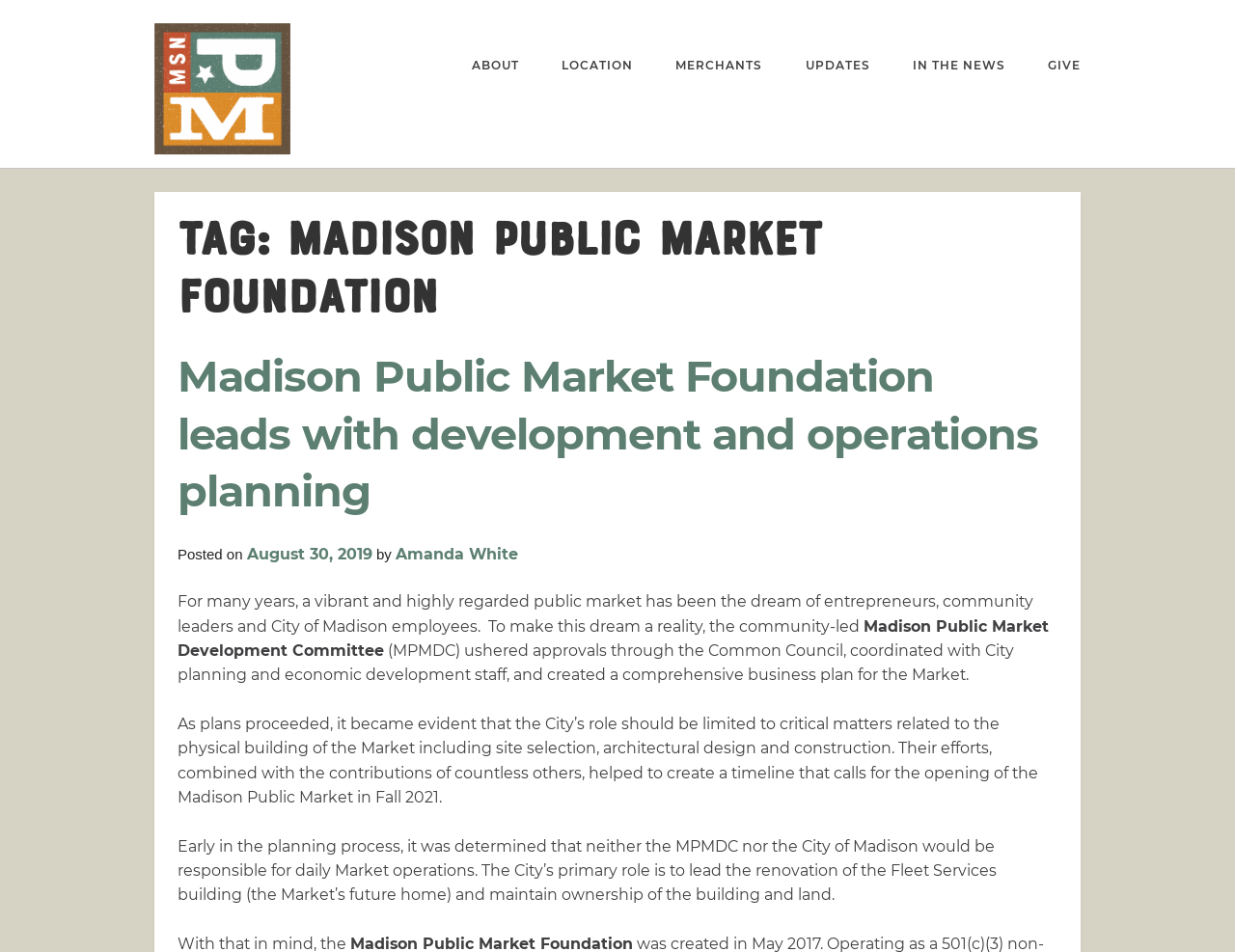What is the name of the foundation?
Refer to the image and respond with a one-word or short-phrase answer.

Madison Public Market Foundation